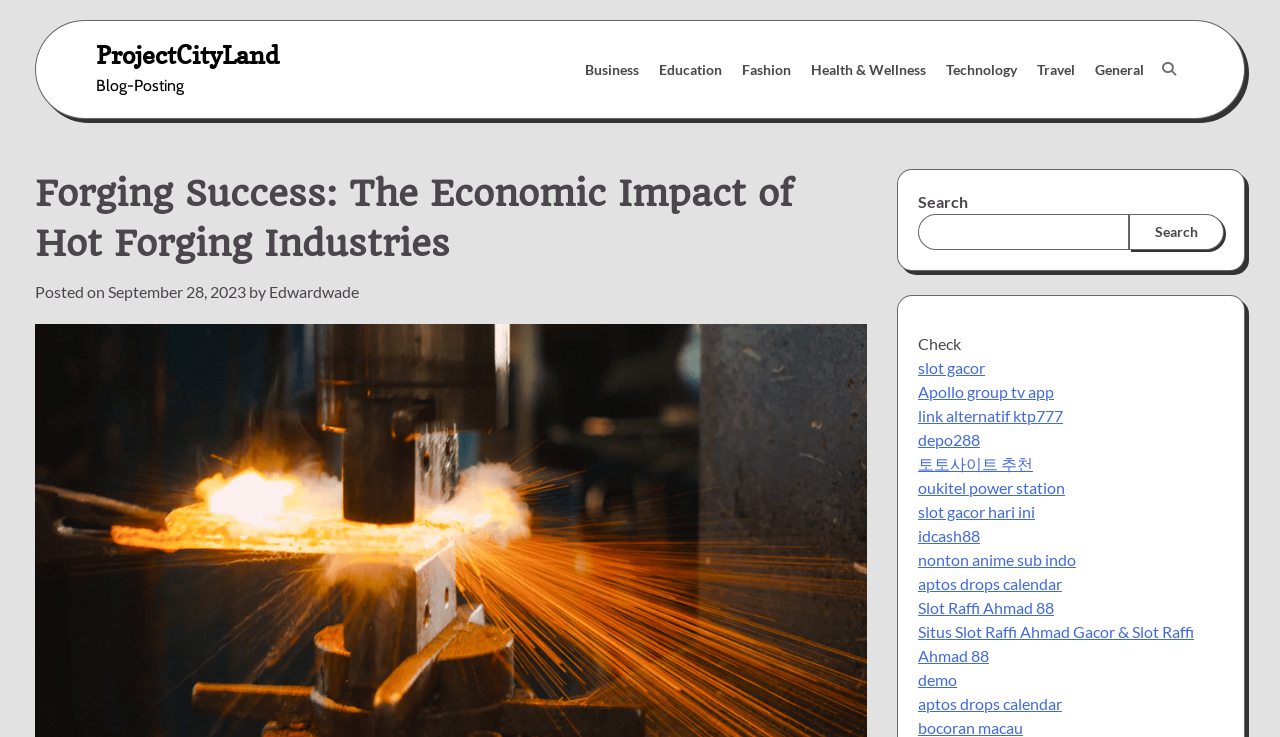Using the element description: "News", determine the bounding box coordinates. The coordinates should be in the format [left, top, right, bottom], with values between 0 and 1.

None